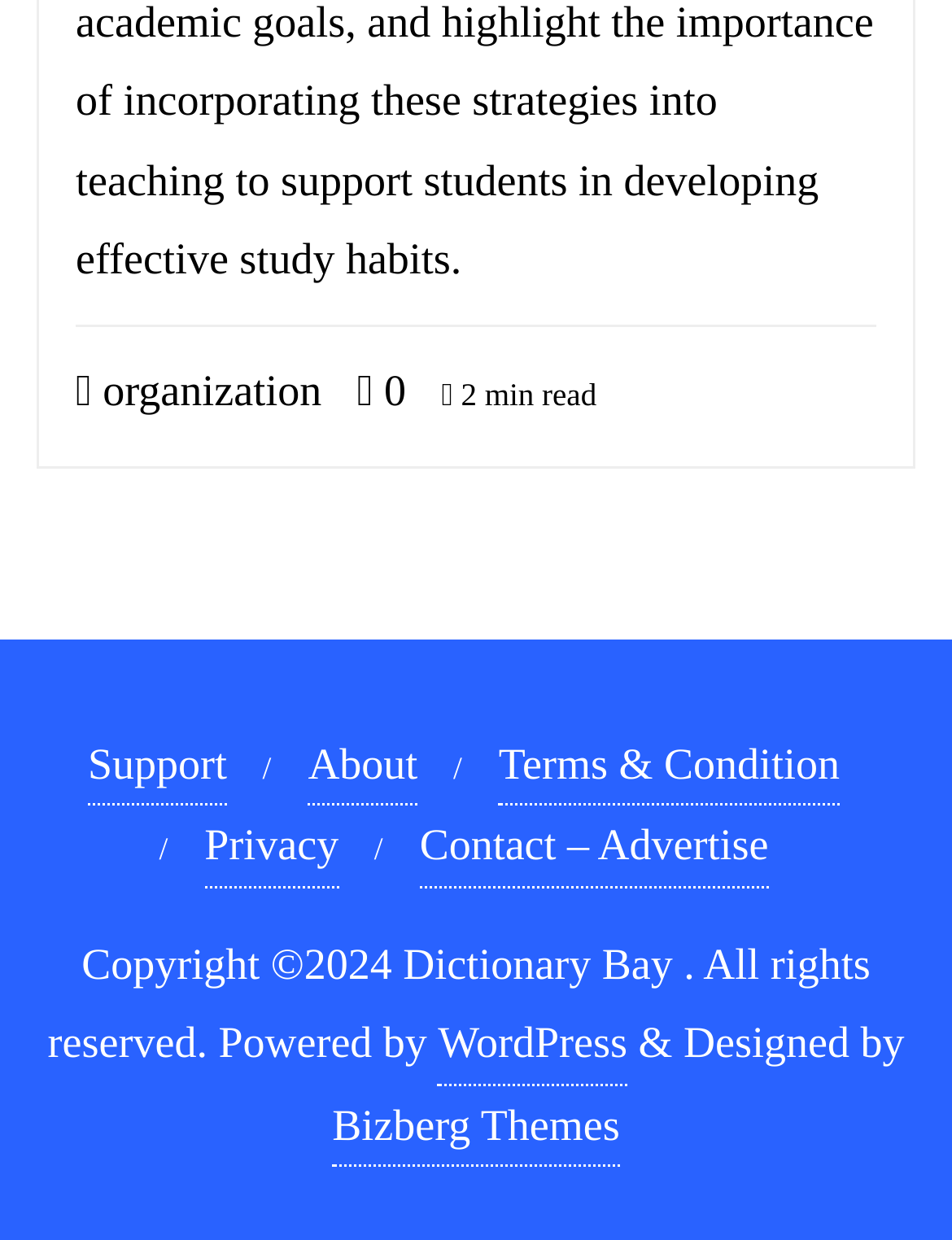What is the organization icon?
Based on the screenshot, provide a one-word or short-phrase response.

uf07b